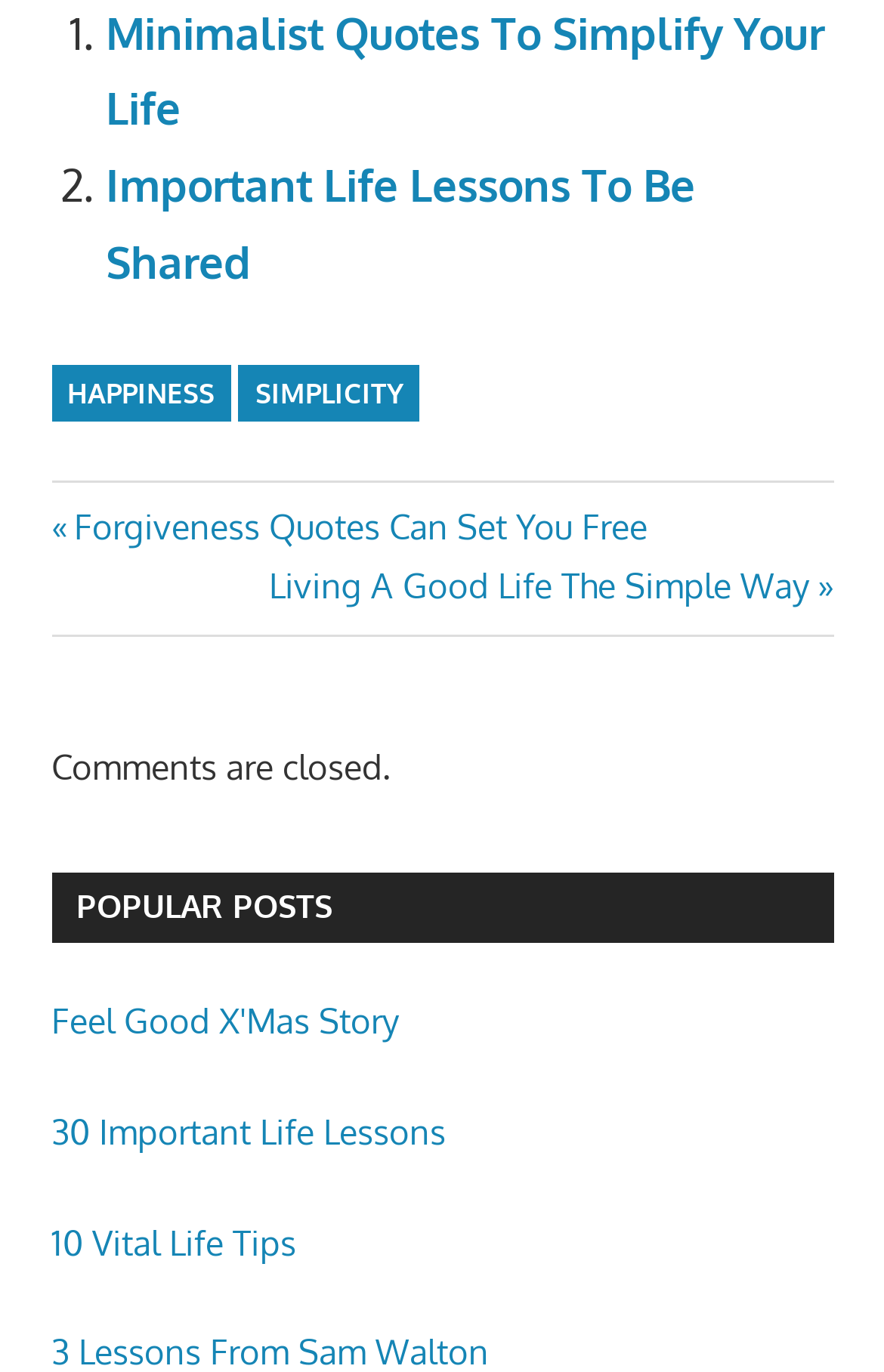What is the text of the second link in the 'Posts' navigation?
Look at the image and provide a short answer using one word or a phrase.

Next Post: Living A Good Life The Simple Way»